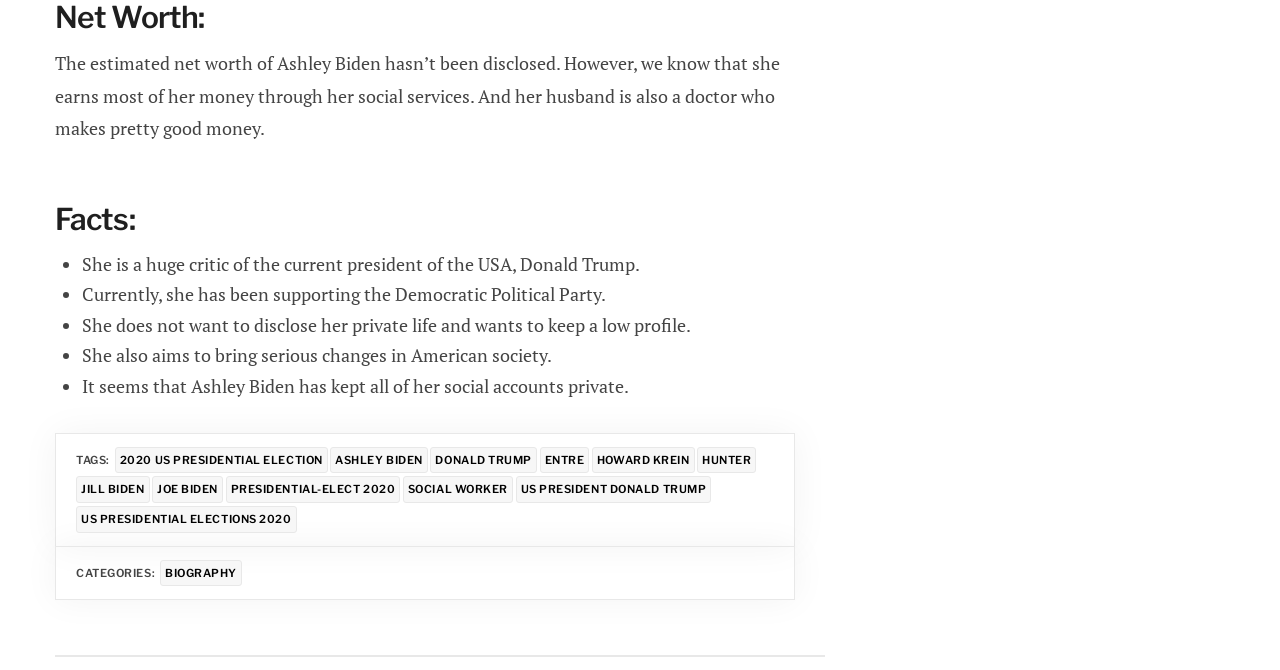Pinpoint the bounding box coordinates of the area that should be clicked to complete the following instruction: "Read more about Ashley Biden". The coordinates must be given as four float numbers between 0 and 1, i.e., [left, top, right, bottom].

[0.258, 0.667, 0.334, 0.706]